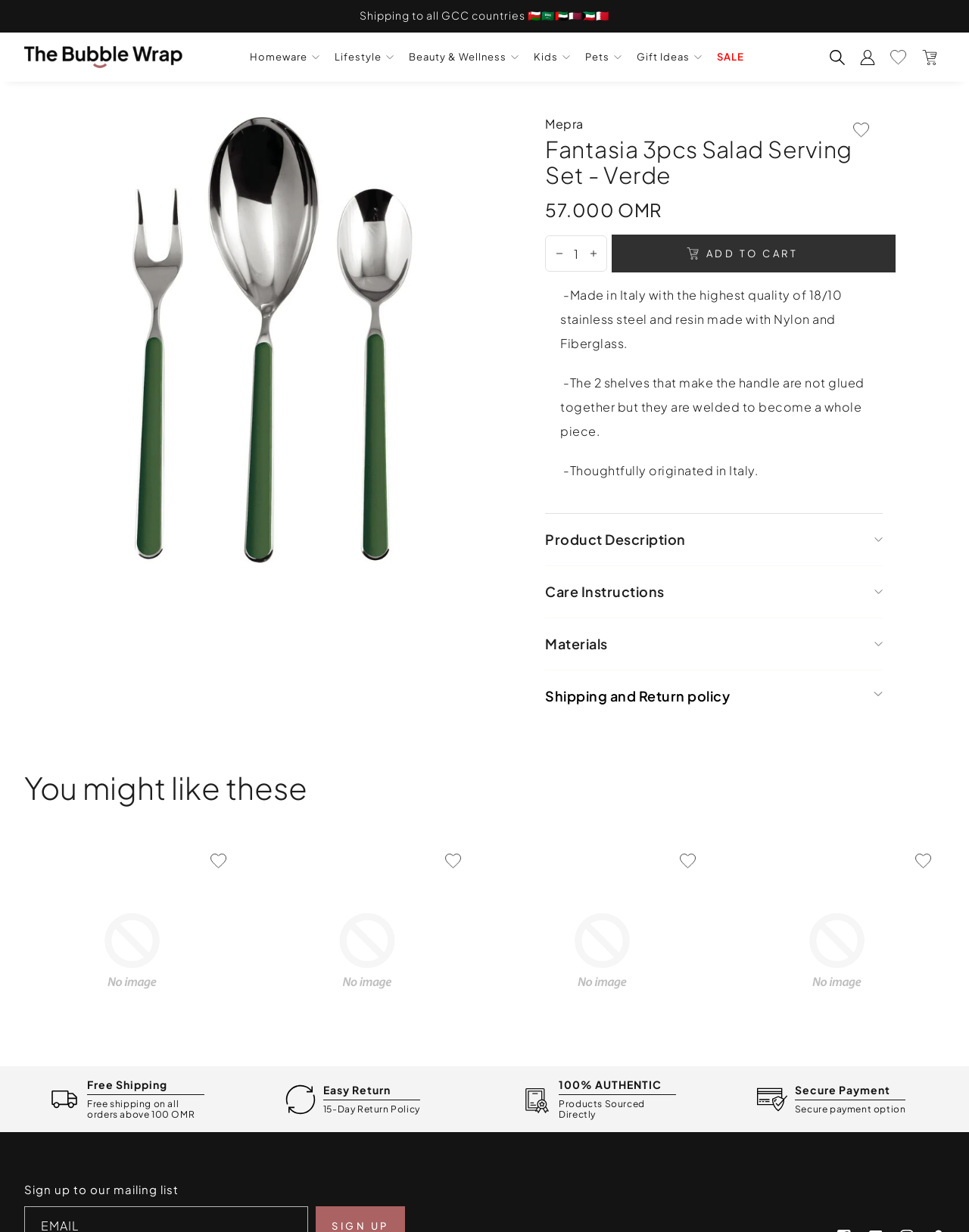Please examine the image and answer the question with a detailed explanation:
What is the purpose of the product?

I found the answer by looking at the product name and description, which suggests that the product is a salad serving set.